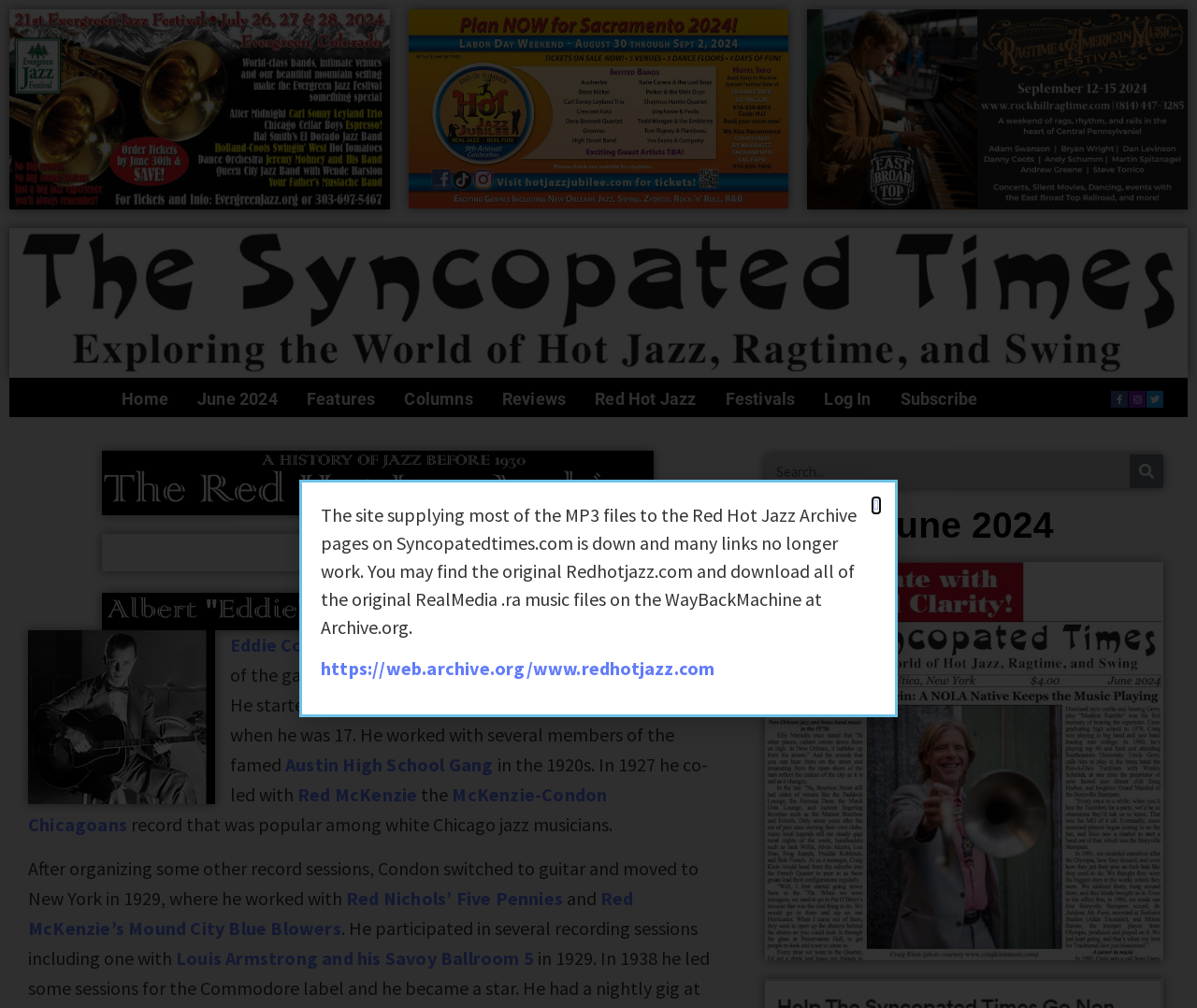What is the name of the social media platform with the icon 'uf39e'? Observe the screenshot and provide a one-word or short phrase answer.

Facebook